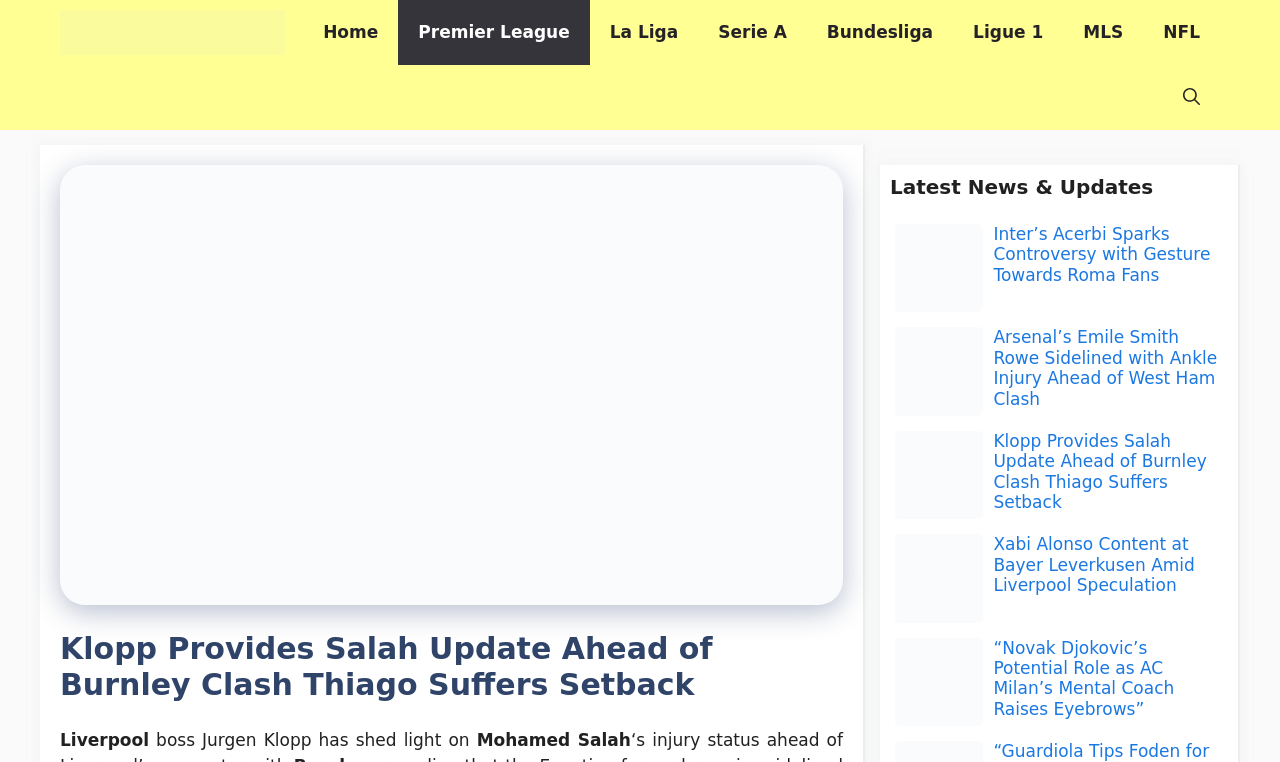What is the topic of the third news article?
Please respond to the question with a detailed and informative answer.

I found the answer by looking at the third news article, which has a heading 'Arsenal’s Emile Smith Rowe Sidelined with Ankle Injury Ahead of West Ham Clash'.